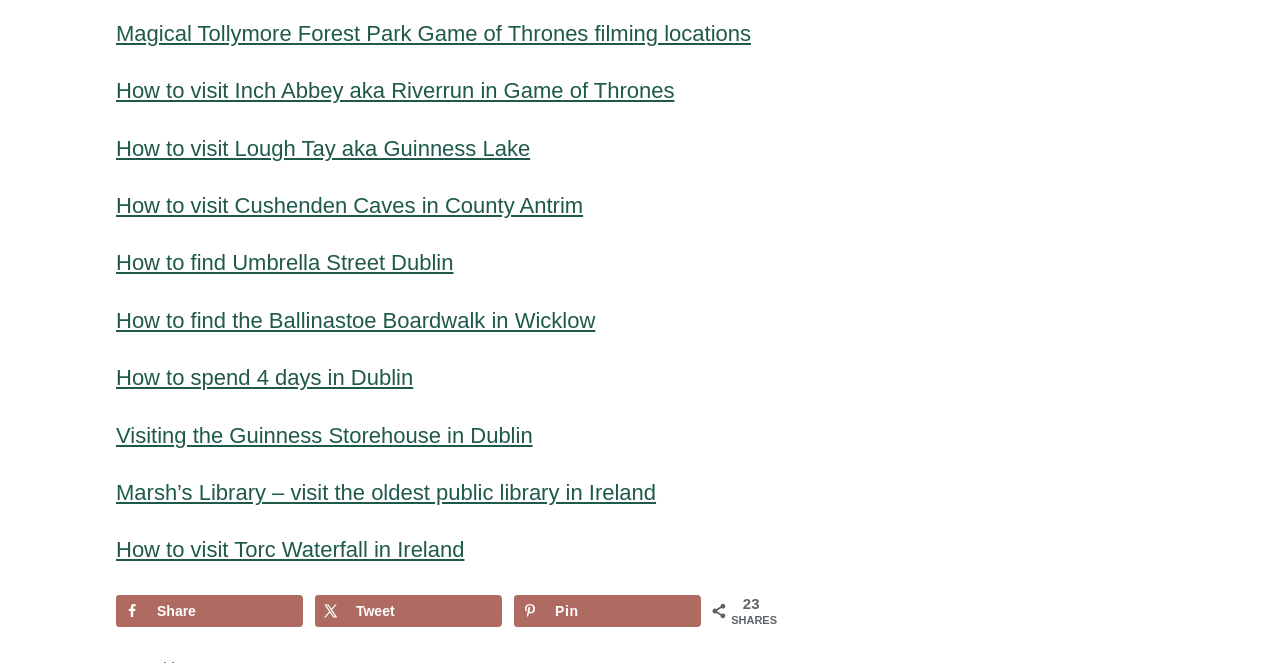Locate the bounding box coordinates of the element's region that should be clicked to carry out the following instruction: "Visit Inch Abbey aka Riverrun in Game of Thrones". The coordinates need to be four float numbers between 0 and 1, i.e., [left, top, right, bottom].

[0.091, 0.118, 0.527, 0.156]